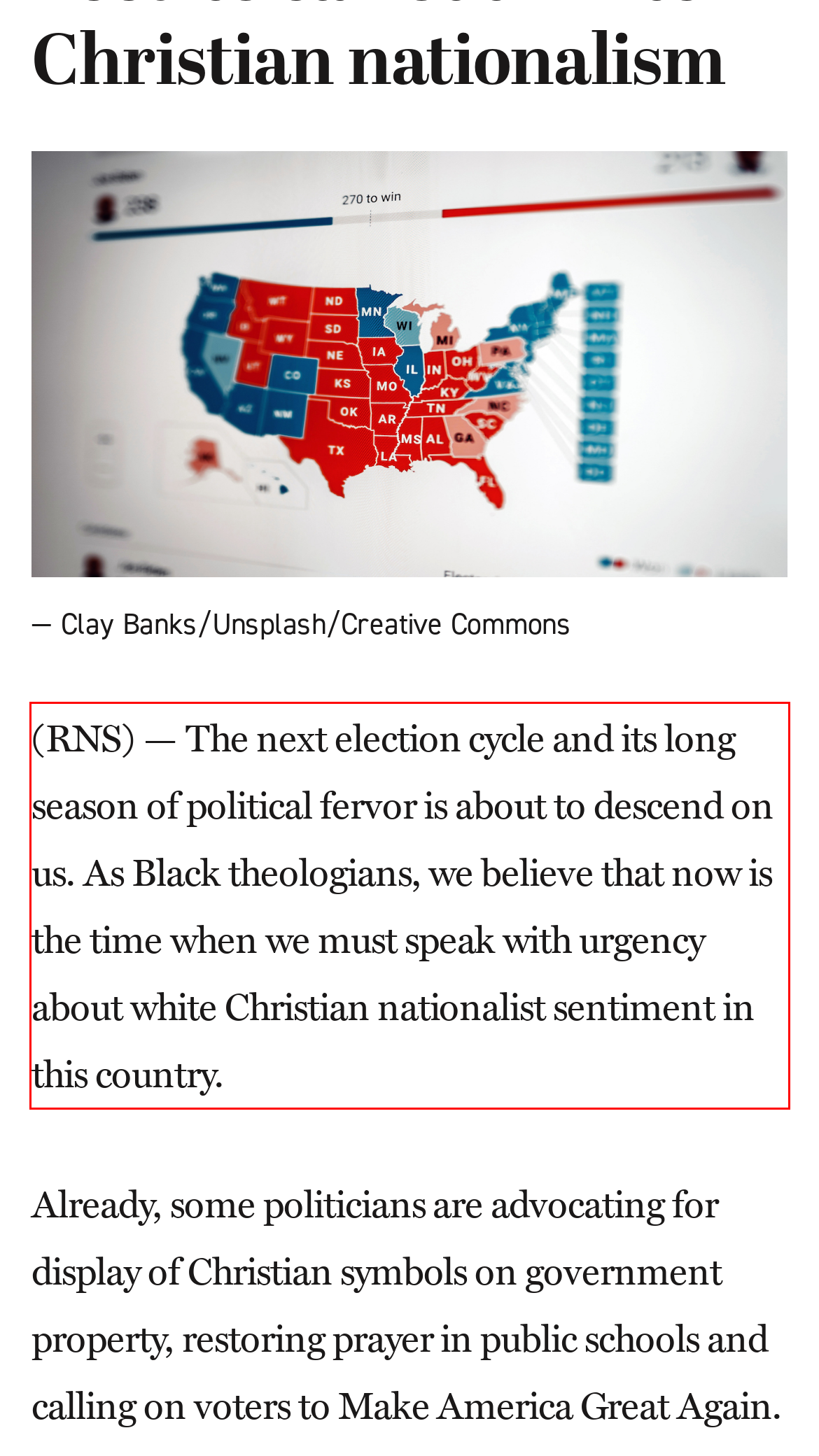Look at the provided screenshot of the webpage and perform OCR on the text within the red bounding box.

(RNS) — The next election cycle and its long season of political fervor is about to descend on us. As Black theologians, we believe that now is the time when we must speak with urgency about white Christian nationalist sentiment in this country.